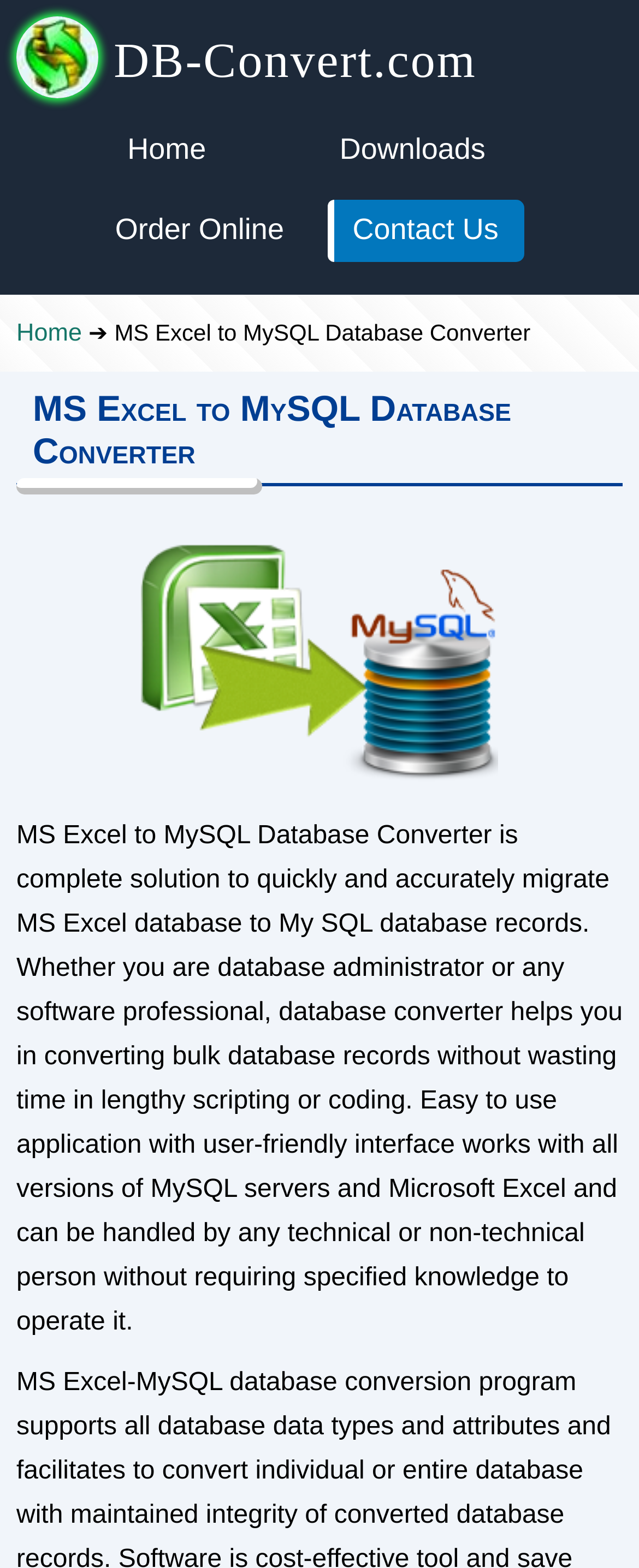Generate a comprehensive caption for the webpage you are viewing.

The webpage is about a database converter software that transfers Excel worksheets to MySQL database records. At the top left, there is a link to "Database Converter Software" accompanied by a small image with the same name. To the right of this link, there is a link to "DB-Convert.com". Below these links, there are four navigation links: "Home", "Downloads", "Order Online", and "Contact Us", arranged from left to right.

Below the navigation links, there is another "Home" link at the top left, followed by a heading that reads "MS Excel to MySQL Database Converter". This heading spans almost the entire width of the page. Below the heading, there is a figure that takes up most of the page's width, containing an image related to MS Excel to MySQL conversion.

Underneath the figure, there is a block of text that describes the database converter software. The text explains that the software is a complete solution for quickly and accurately migrating MS Excel databases to MySQL database records. It highlights the software's ease of use, user-friendly interface, and compatibility with all versions of MySQL servers and Microsoft Excel.